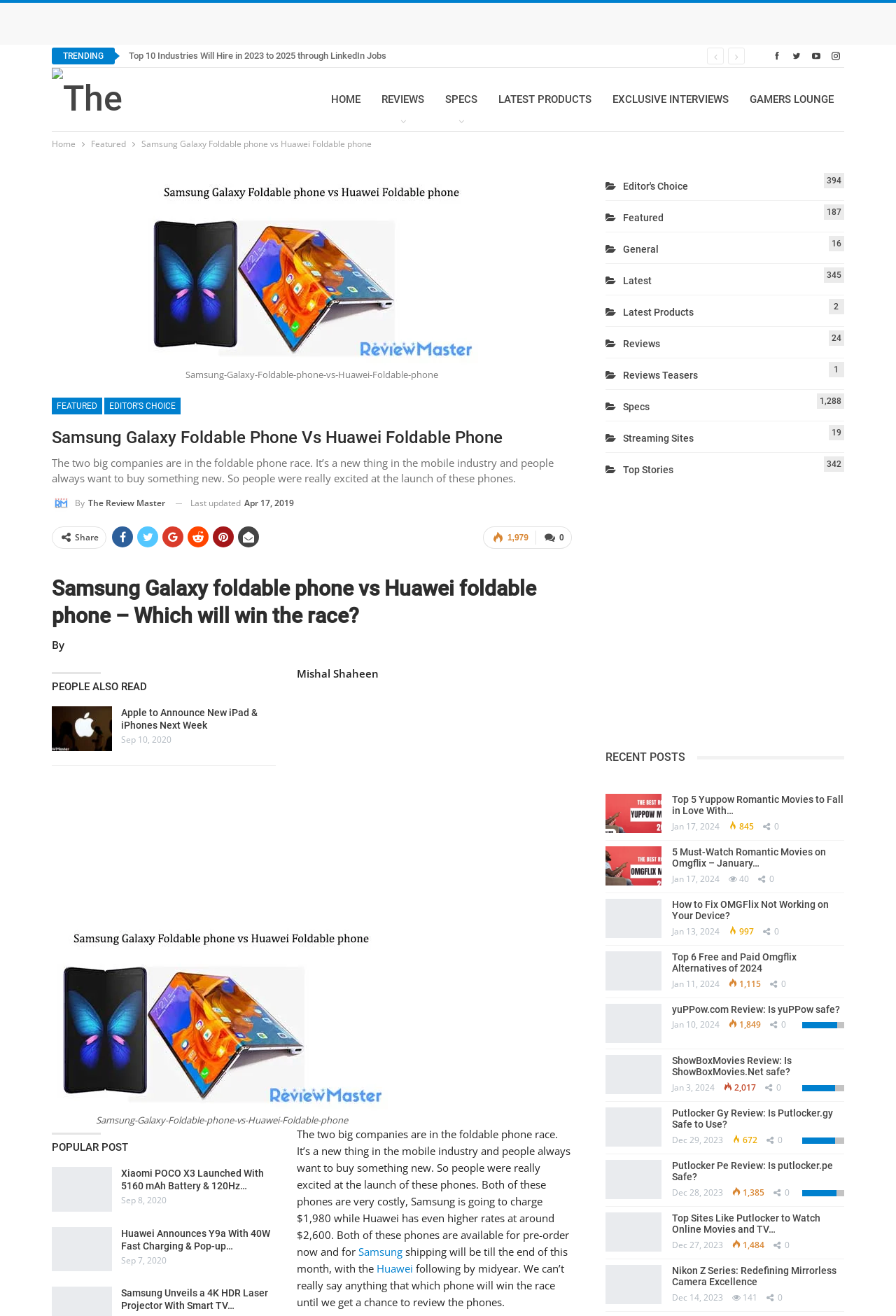Please specify the bounding box coordinates of the clickable region necessary for completing the following instruction: "Visit Learning Center". The coordinates must consist of four float numbers between 0 and 1, i.e., [left, top, right, bottom].

None